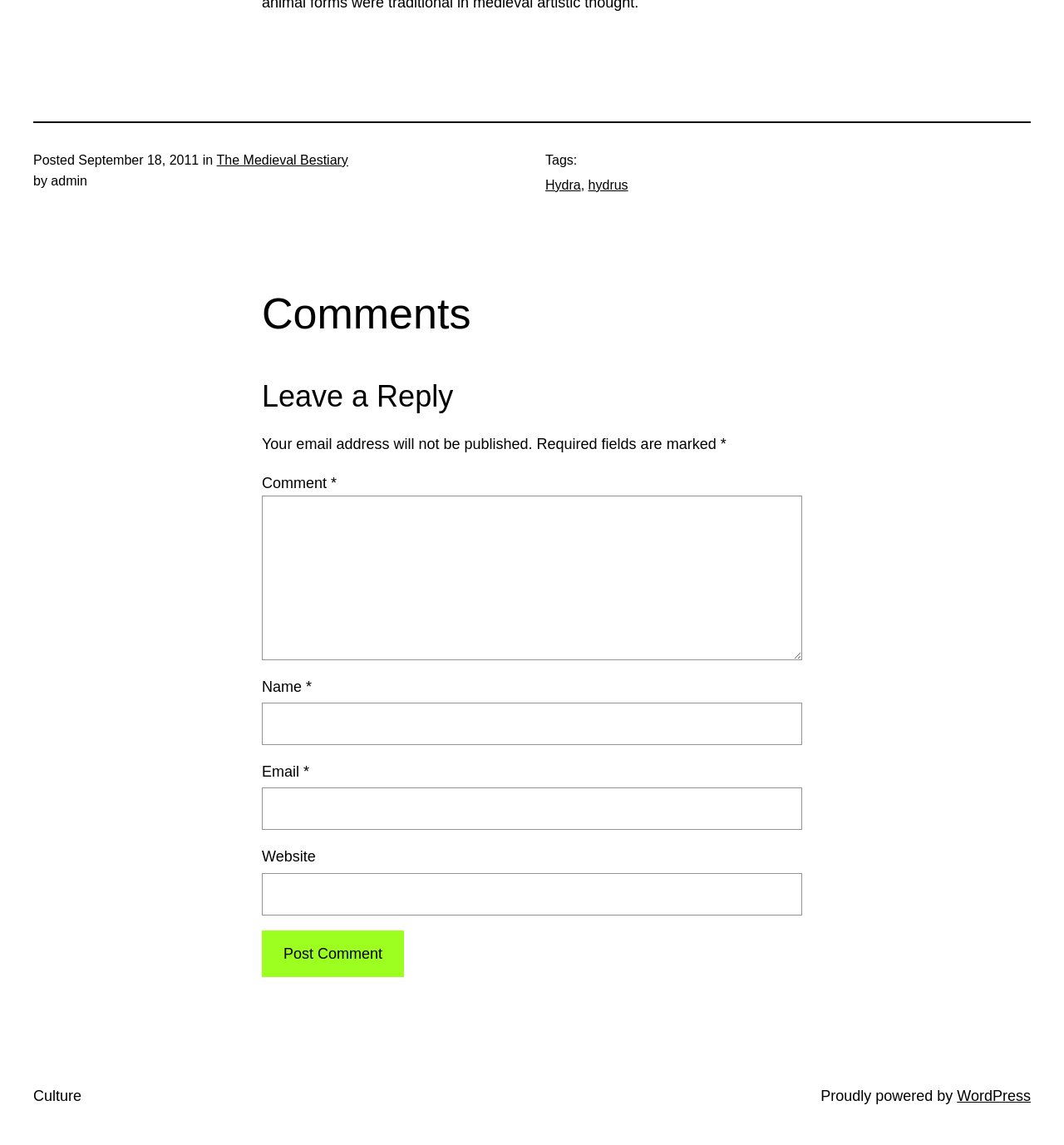What are the tags associated with the article?
Provide a fully detailed and comprehensive answer to the question.

The tags associated with the article can be found in the section that says 'Tags:' followed by the tags 'Hydra' and 'hydrus'.